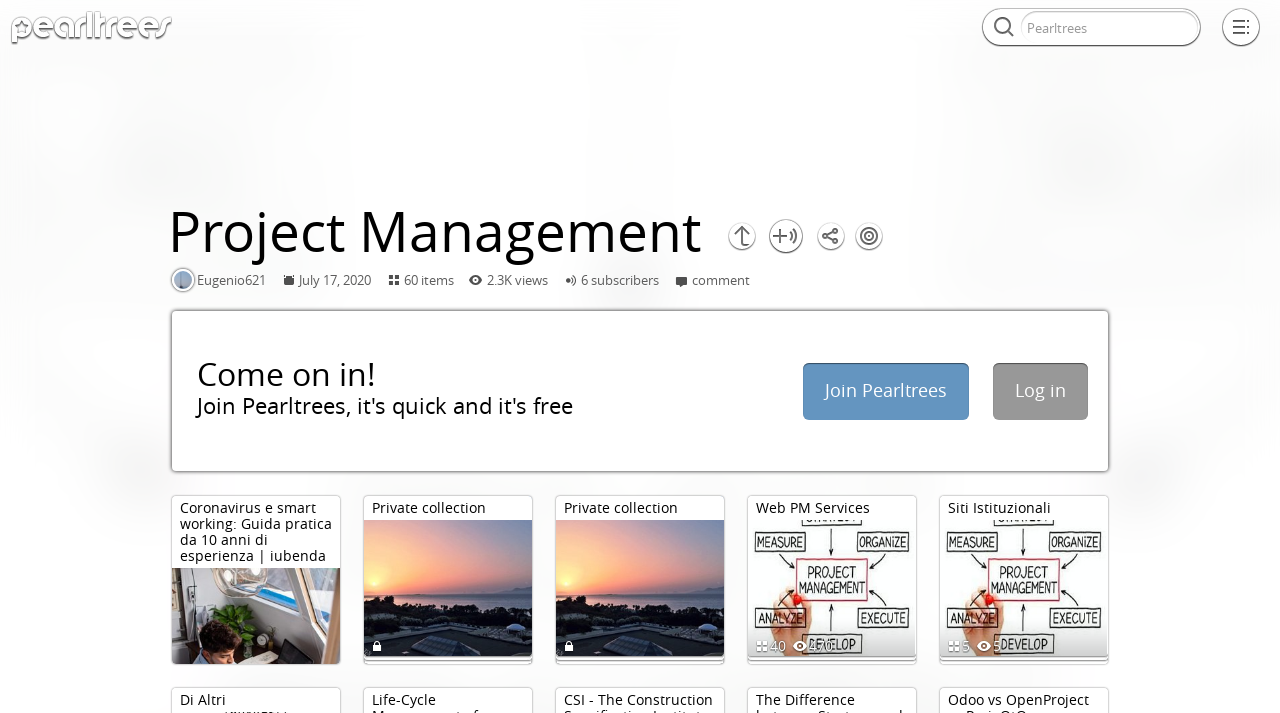Please determine the bounding box coordinates for the UI element described here. Use the format (top-left x, top-left y, bottom-right x, bottom-right y) with values bounded between 0 and 1: name="query" placeholder="Pearltrees"

[0.802, 0.025, 0.933, 0.052]